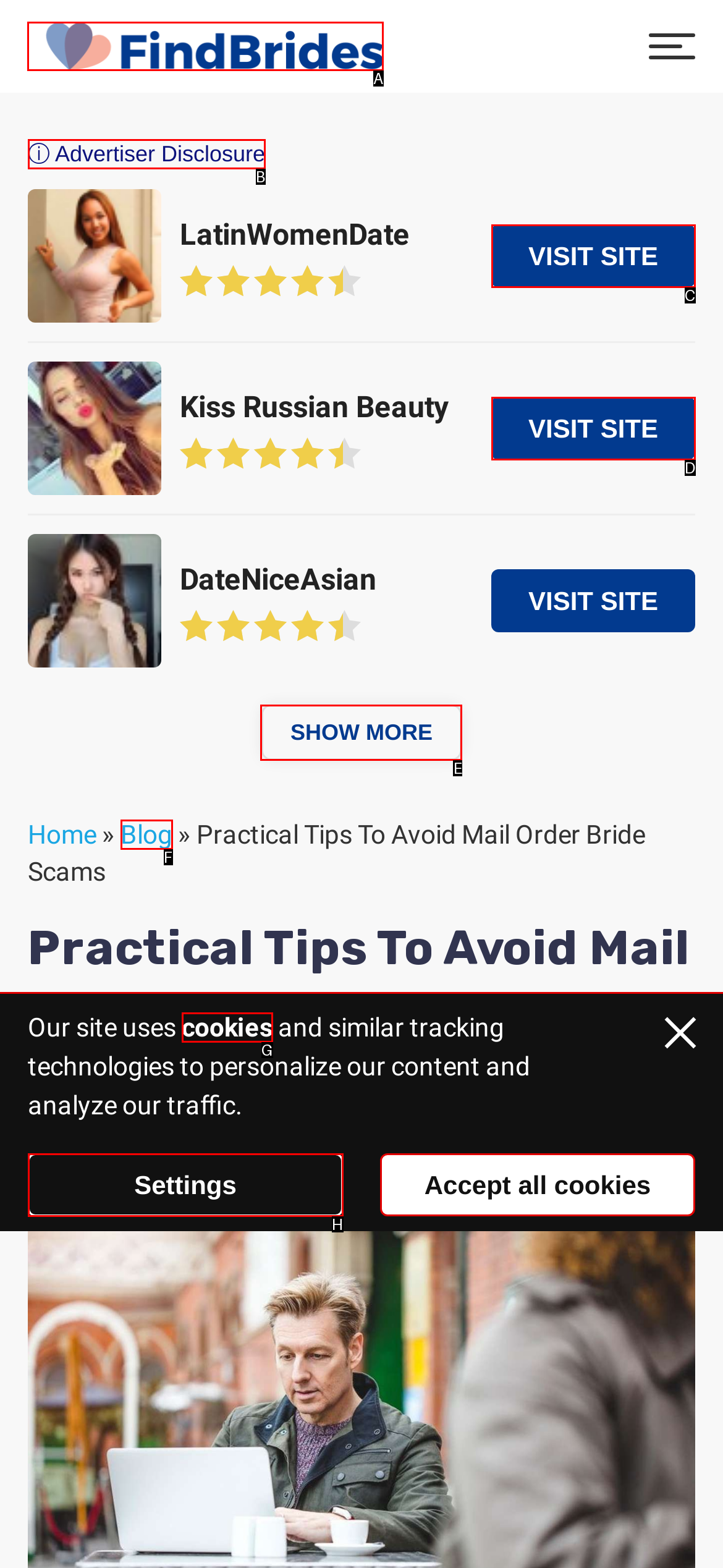Tell me which one HTML element I should click to complete the following instruction: Click on the Findabrides link
Answer with the option's letter from the given choices directly.

A